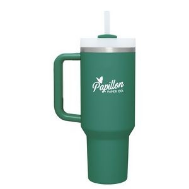What is the price range of the tumbler?
Use the image to give a comprehensive and detailed response to the question.

The caption provides the price range of the tumbler, stating that it is priced between $70.00 and $88.20, which reflects the quality and durability of the product.